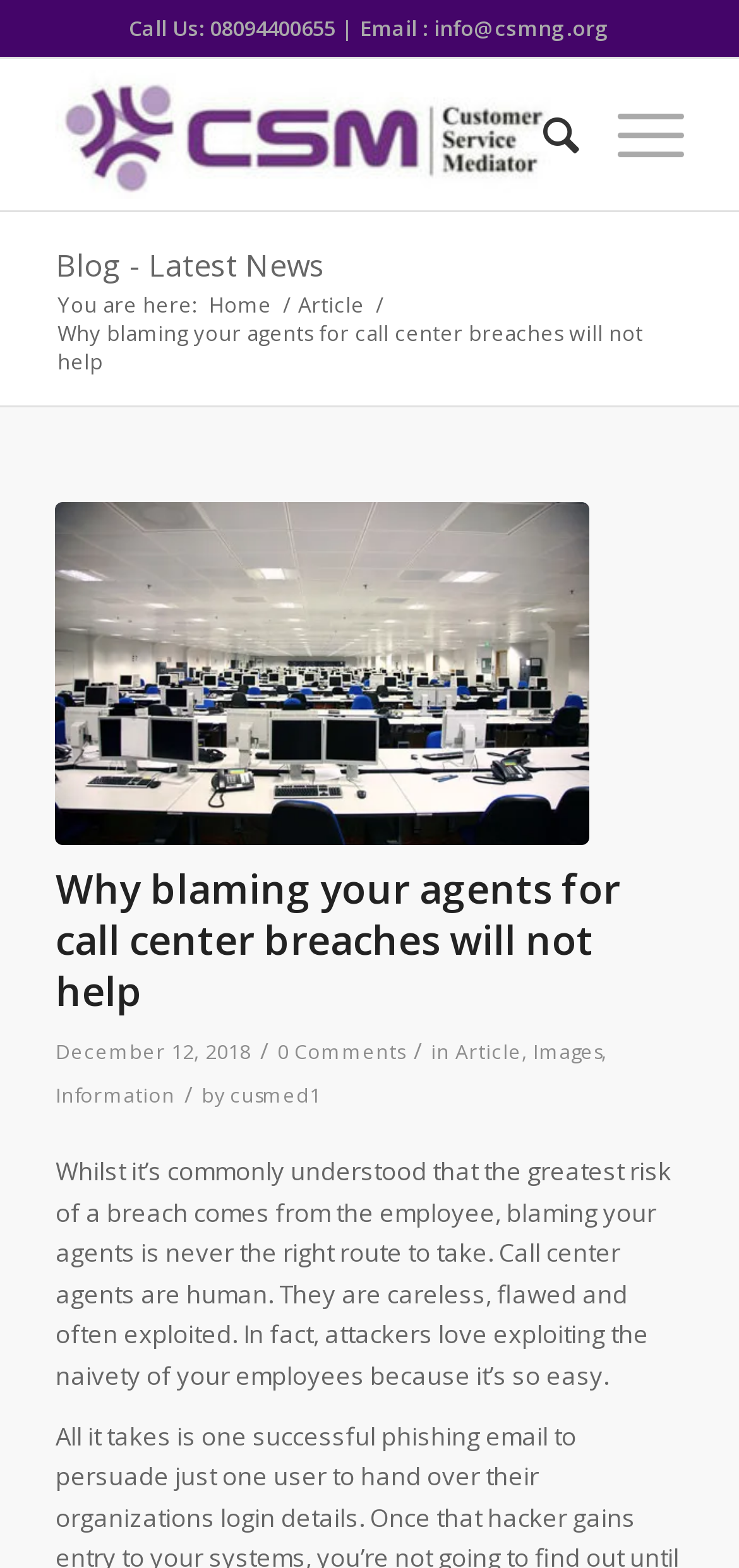Specify the bounding box coordinates of the element's region that should be clicked to achieve the following instruction: "Read the latest news". The bounding box coordinates consist of four float numbers between 0 and 1, in the format [left, top, right, bottom].

[0.075, 0.156, 0.439, 0.182]